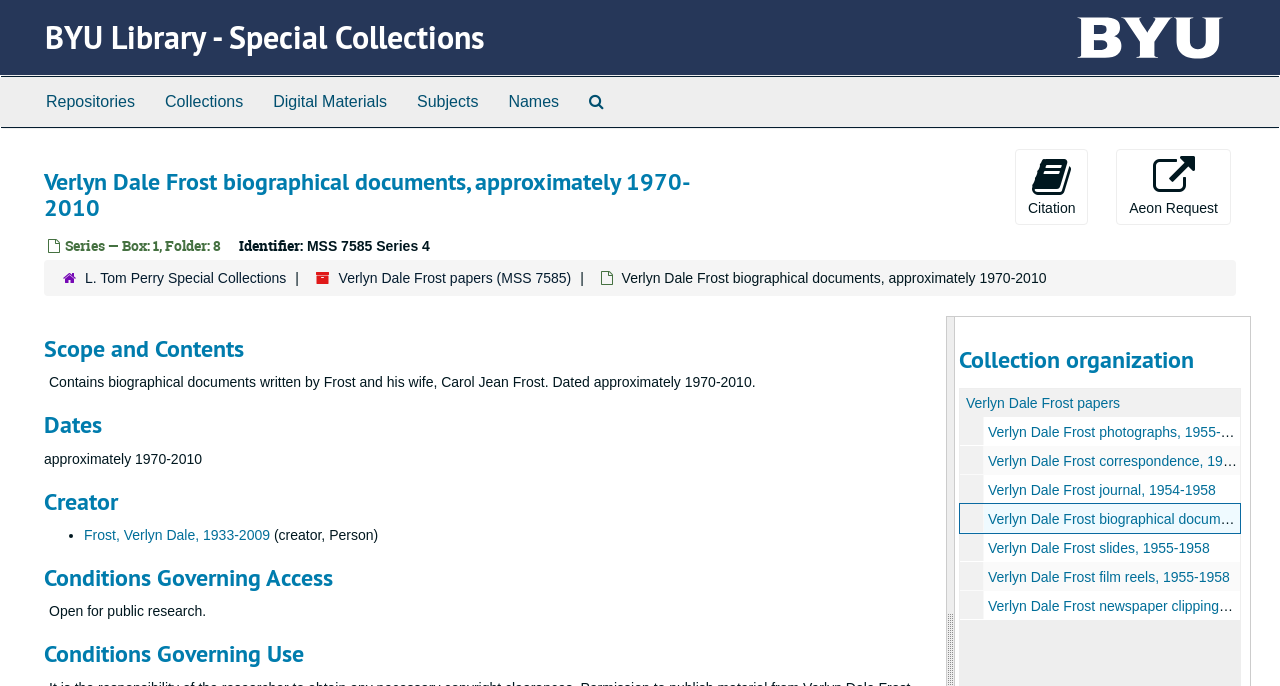Determine the bounding box coordinates of the region to click in order to accomplish the following instruction: "Request through Aeon". Provide the coordinates as four float numbers between 0 and 1, specifically [left, top, right, bottom].

[0.872, 0.217, 0.962, 0.328]